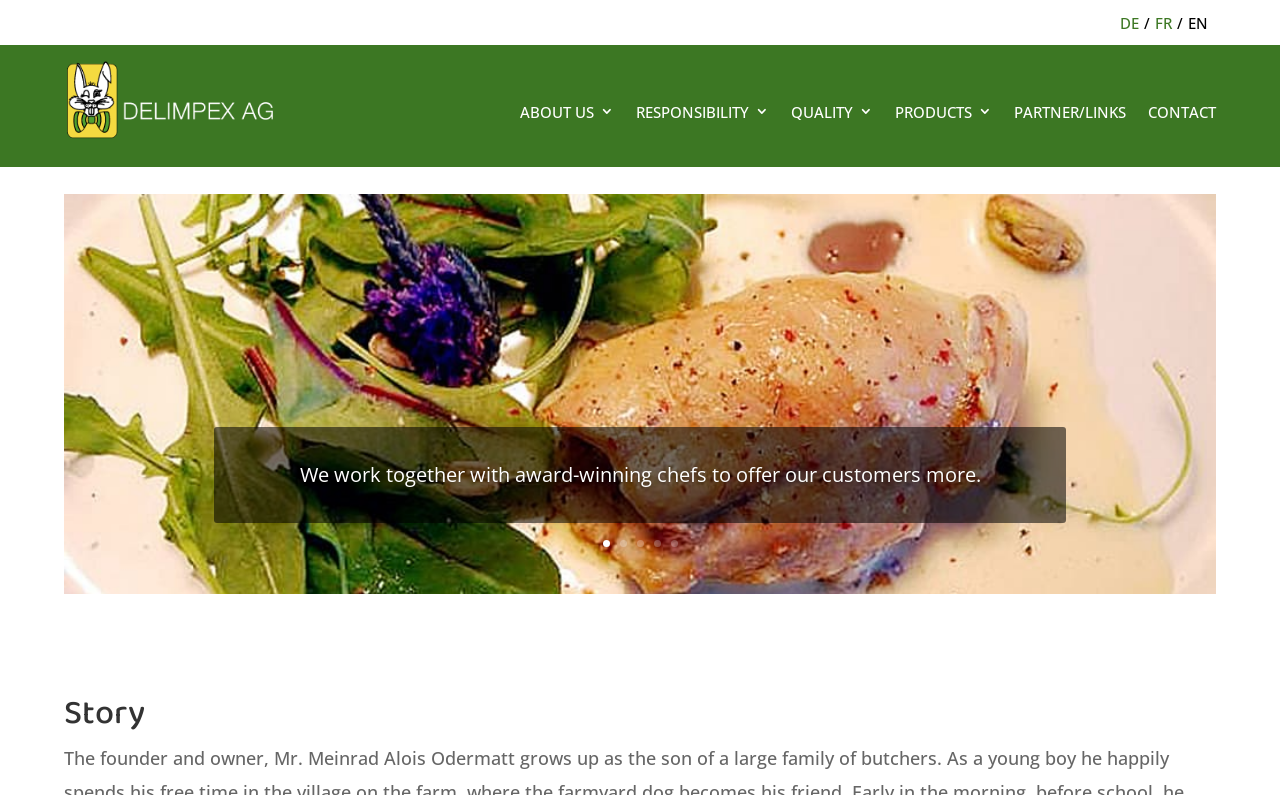Provide the bounding box coordinates of the HTML element described by the text: "FR". The coordinates should be in the format [left, top, right, bottom] with values between 0 and 1.

[0.902, 0.013, 0.928, 0.046]